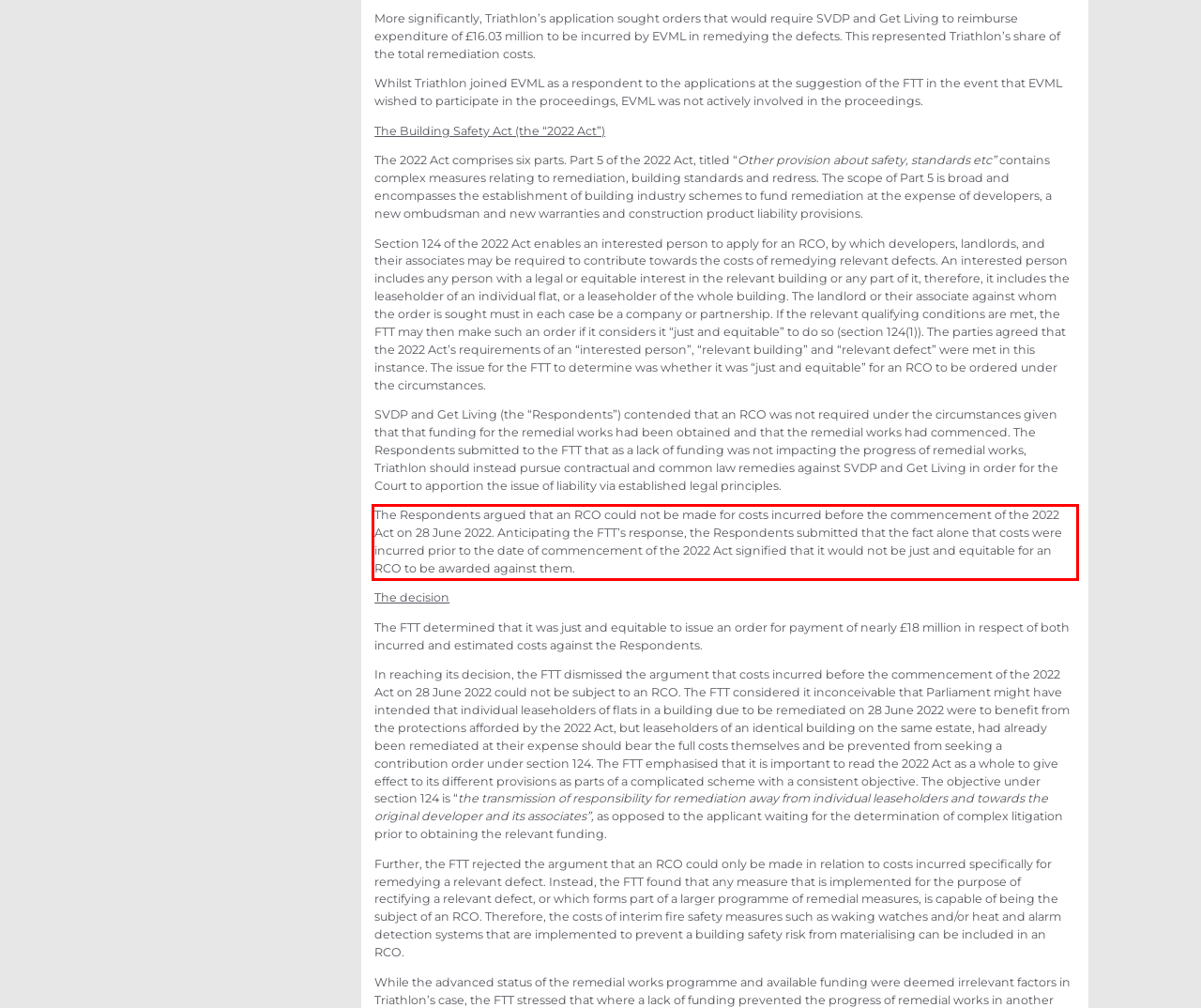With the given screenshot of a webpage, locate the red rectangle bounding box and extract the text content using OCR.

The Respondents argued that an RCO could not be made for costs incurred before the commencement of the 2022 Act on 28 June 2022. Anticipating the FTT’s response, the Respondents submitted that the fact alone that costs were incurred prior to the date of commencement of the 2022 Act signified that it would not be just and equitable for an RCO to be awarded against them.